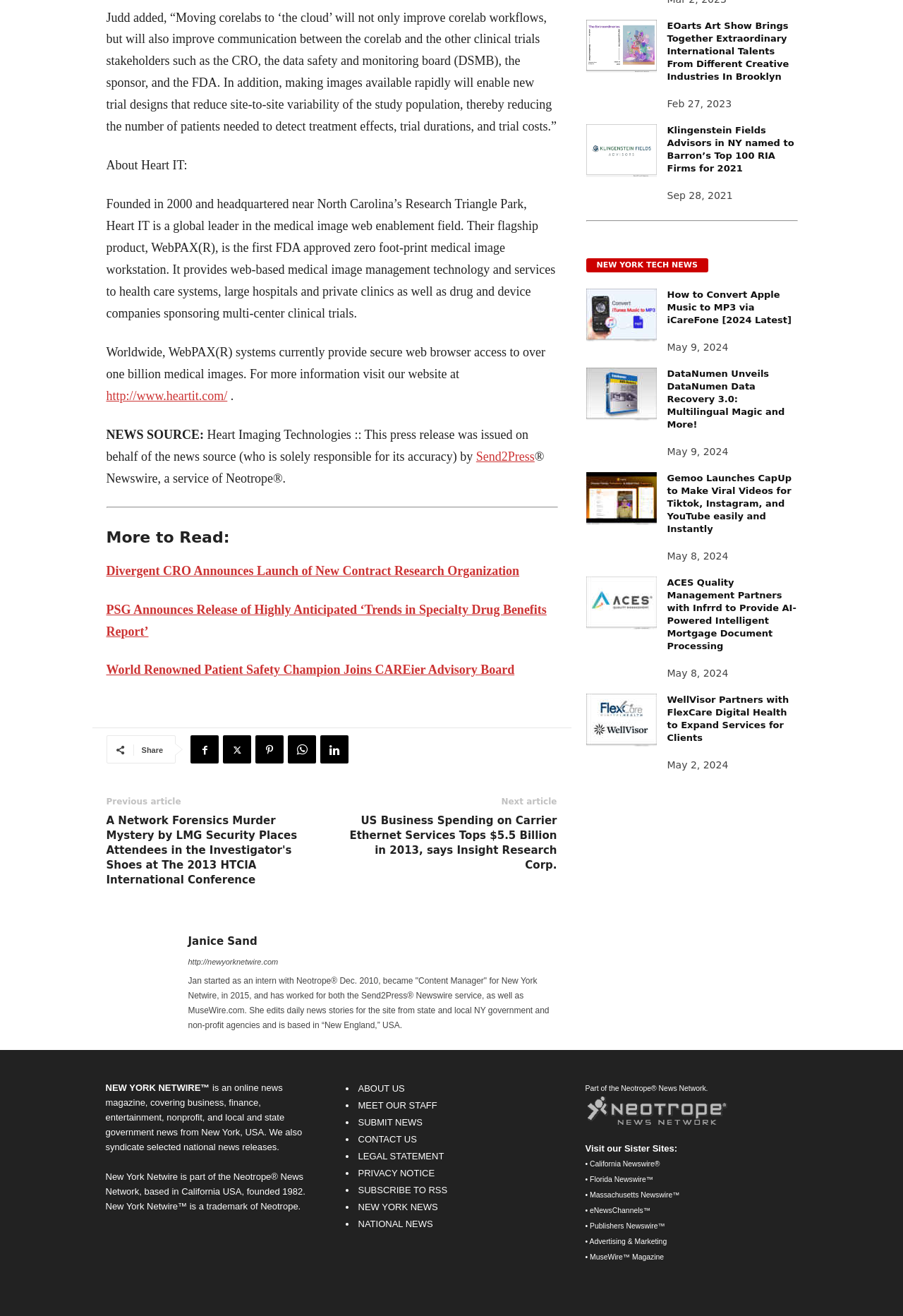Please find the bounding box coordinates of the element that you should click to achieve the following instruction: "View the 'EOarts Art Show Brings Together Extraordinary International Talents From Different Creative Industries In Brooklyn' article". The coordinates should be presented as four float numbers between 0 and 1: [left, top, right, bottom].

[0.739, 0.016, 0.874, 0.062]